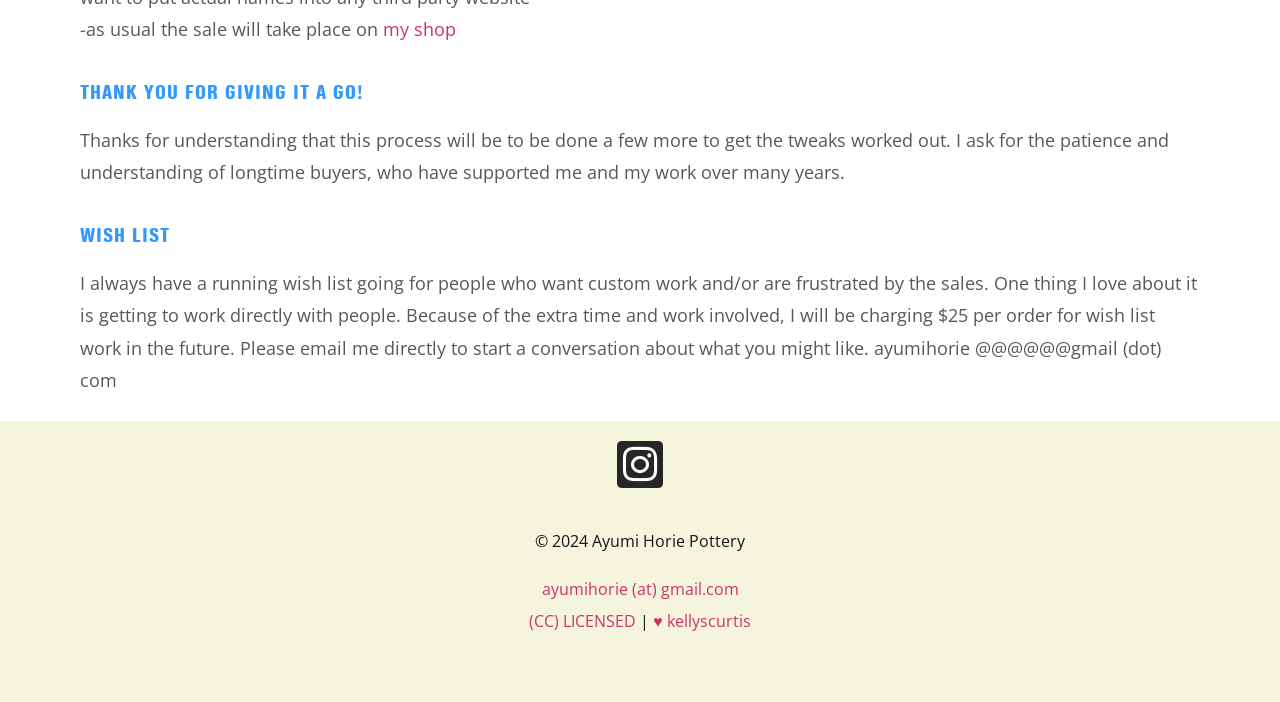Provide the bounding box coordinates of the HTML element described by the text: "Morse code".

None